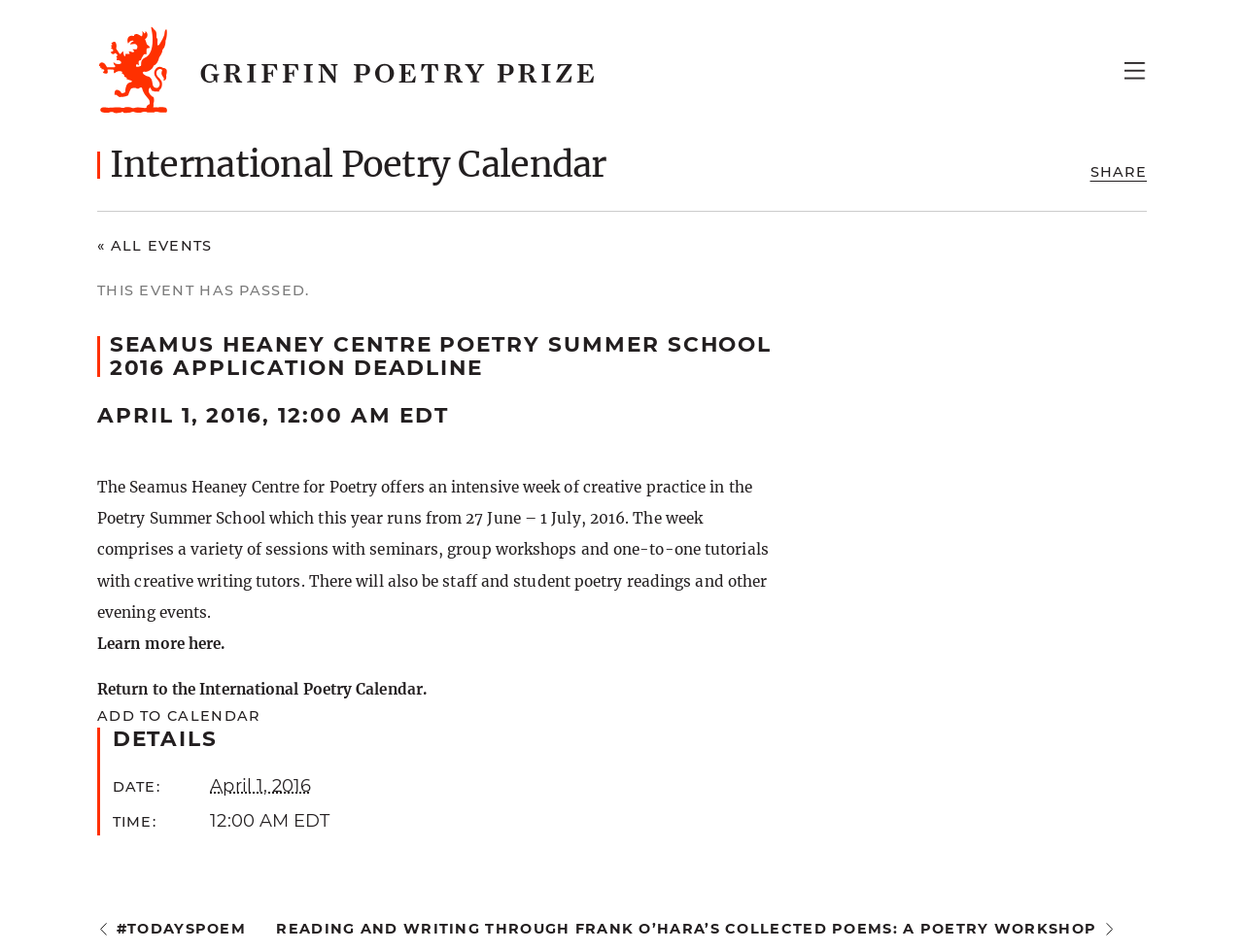Find the bounding box coordinates for the UI element whose description is: "Privacy Policy". The coordinates should be four float numbers between 0 and 1, in the format [left, top, right, bottom].

None